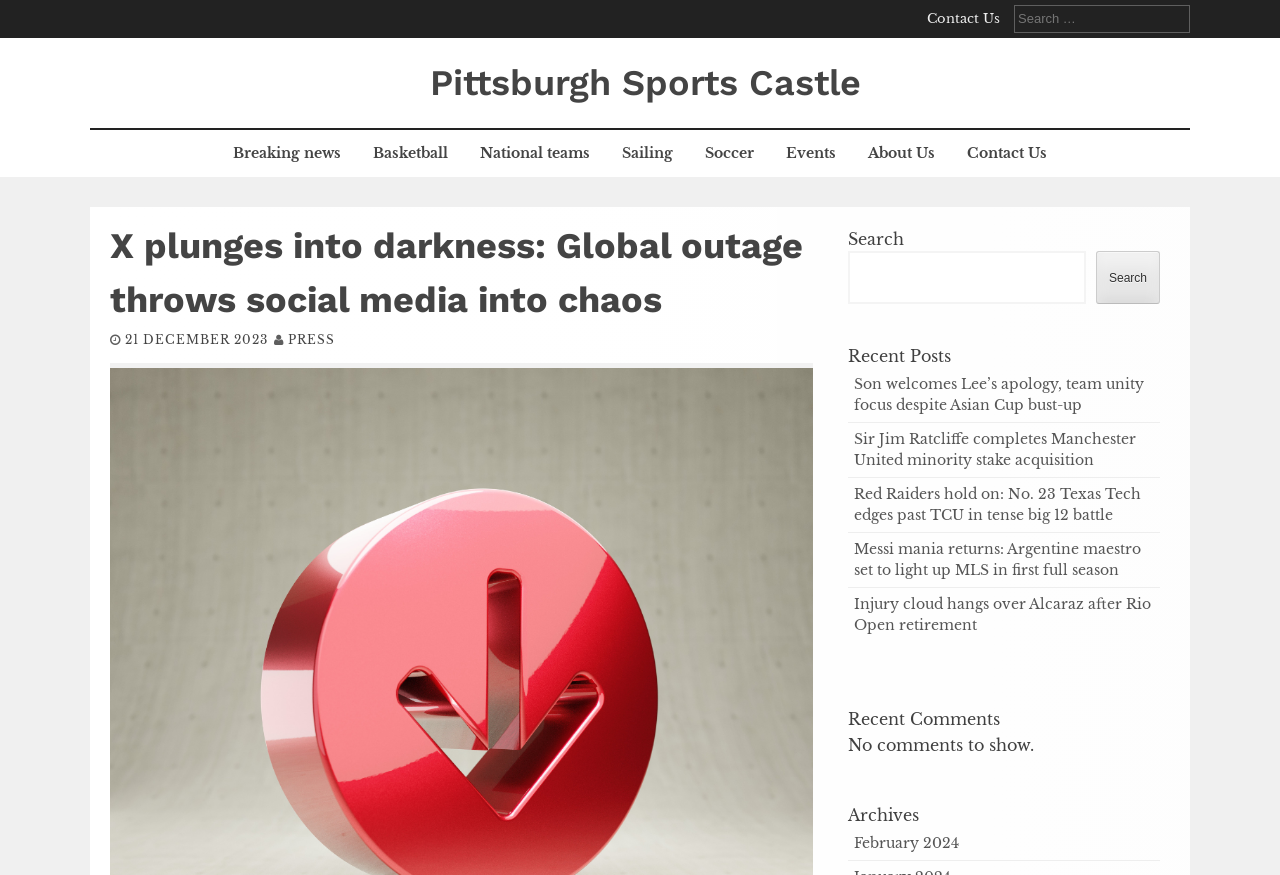Find the bounding box coordinates of the clickable area that will achieve the following instruction: "View archives for February 2024".

[0.667, 0.953, 0.749, 0.974]